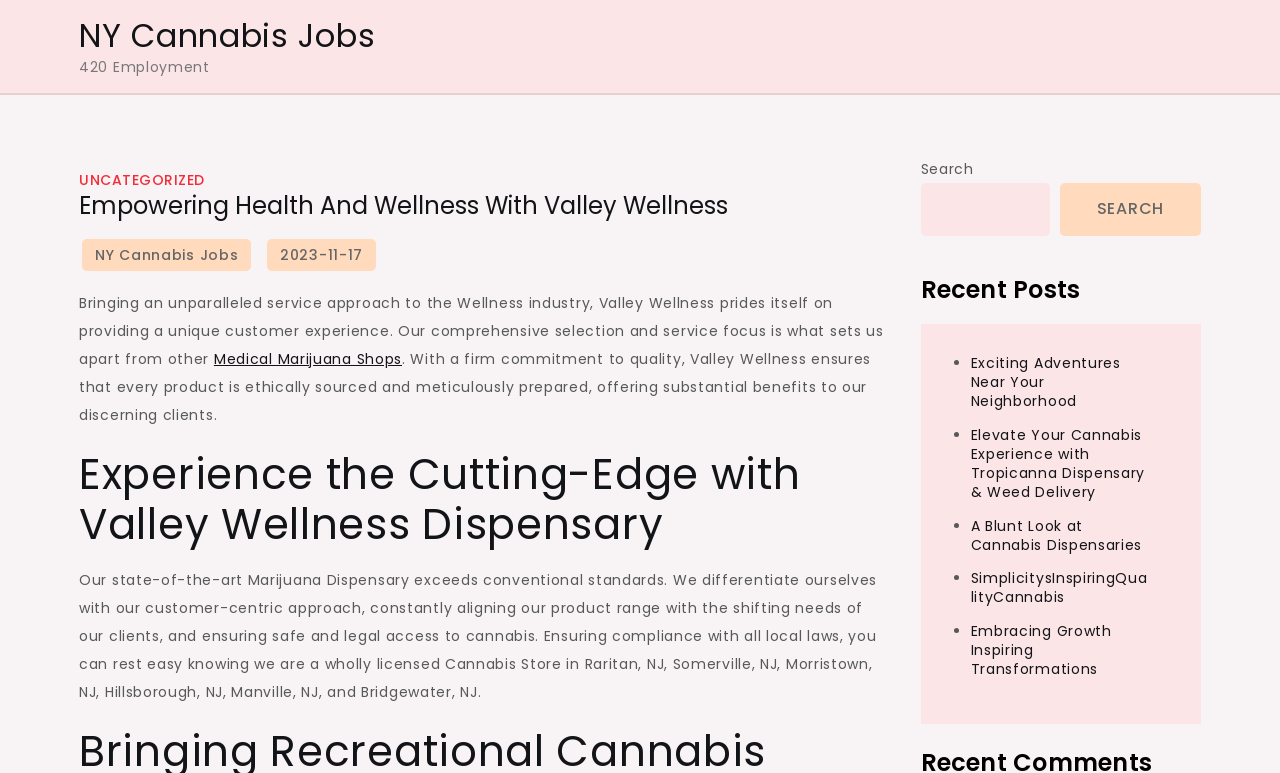Identify the bounding box coordinates of the section to be clicked to complete the task described by the following instruction: "Check out Recent Posts". The coordinates should be four float numbers between 0 and 1, formatted as [left, top, right, bottom].

[0.719, 0.357, 0.938, 0.394]